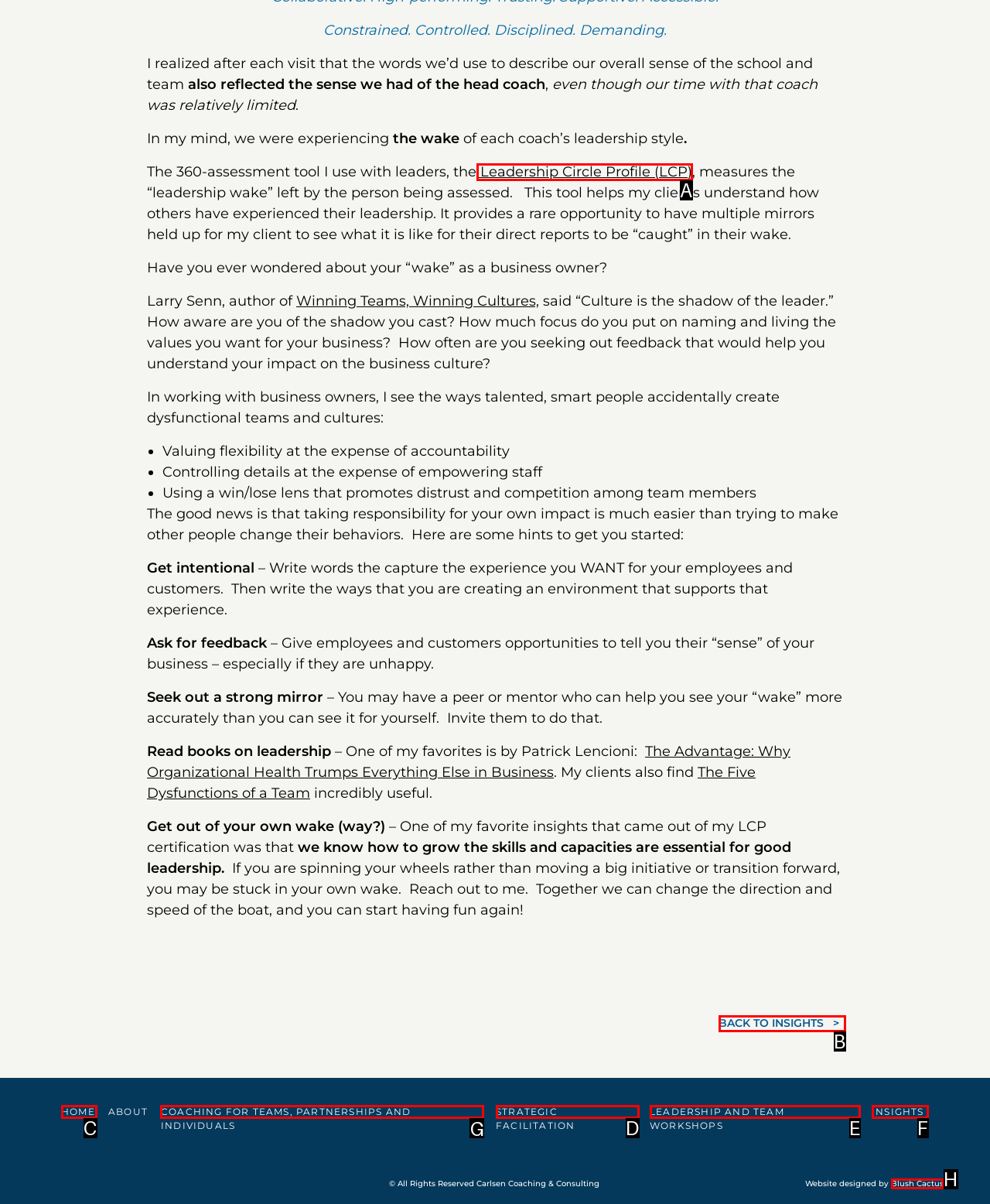From the given choices, which option should you click to complete this task: Learn about coaching for teams, partnerships and individuals? Answer with the letter of the correct option.

G